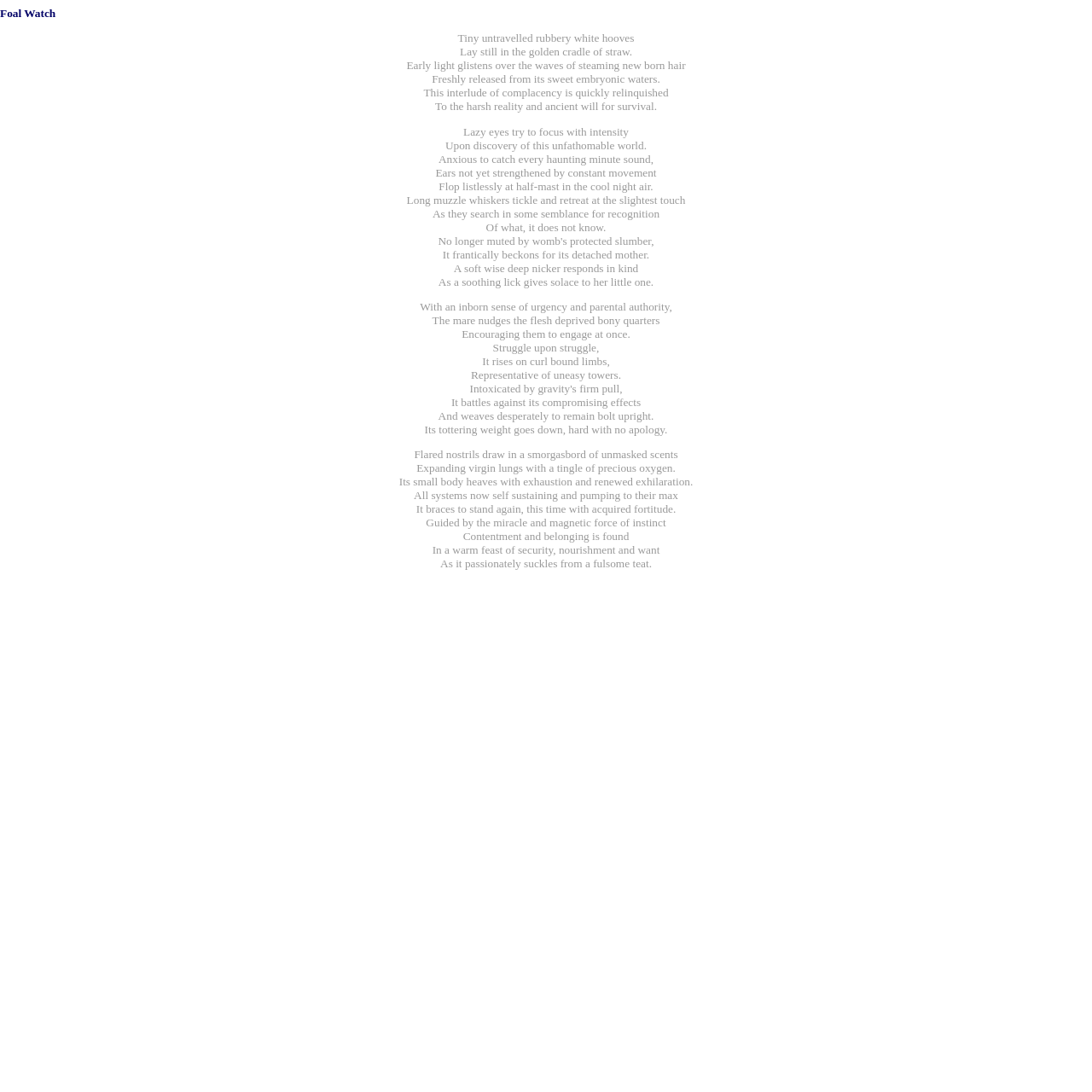What is the color of the horse's hair mentioned in the text? Analyze the screenshot and reply with just one word or a short phrase.

None